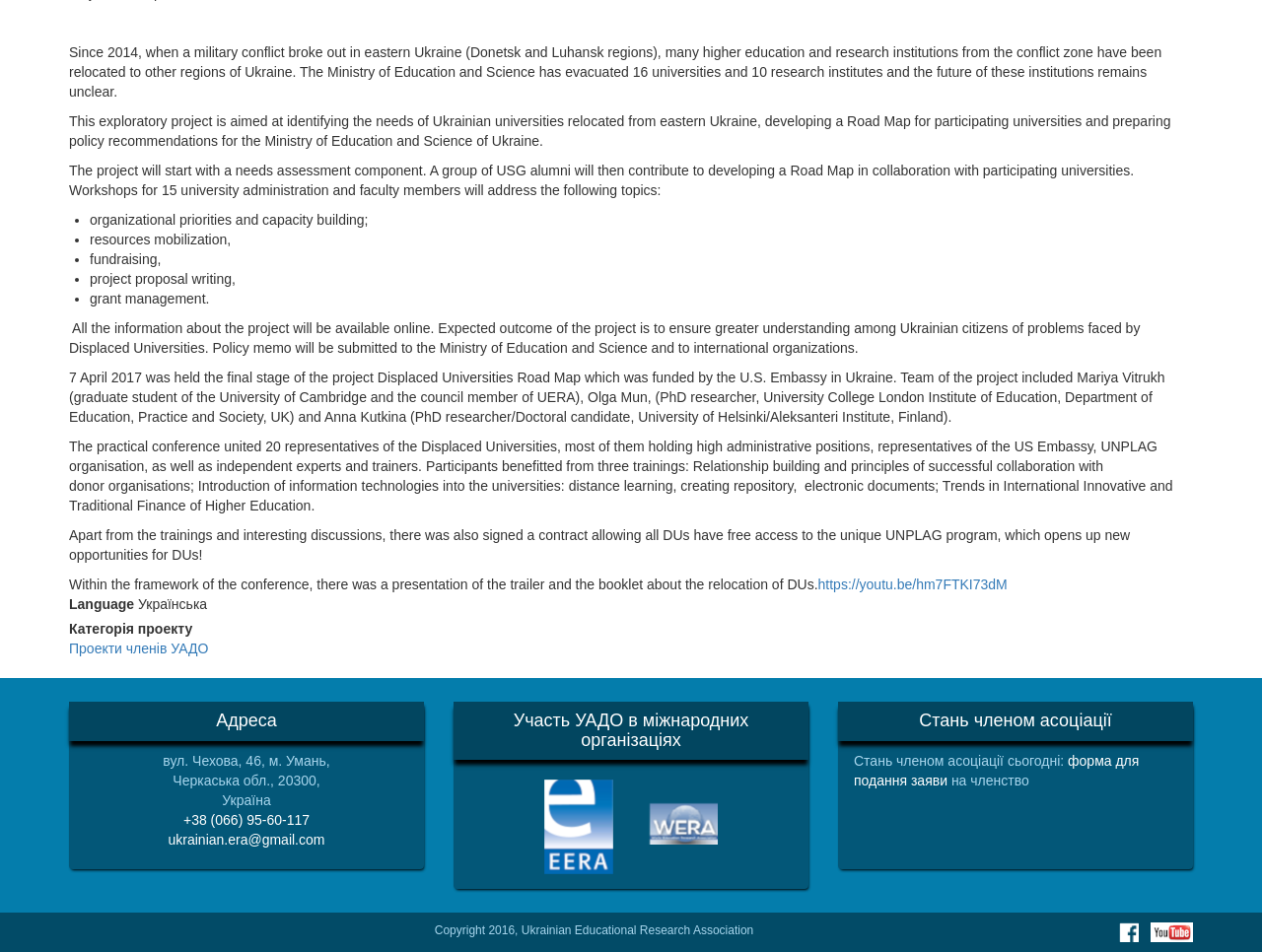Answer briefly with one word or phrase:
How many universities were evacuated?

16